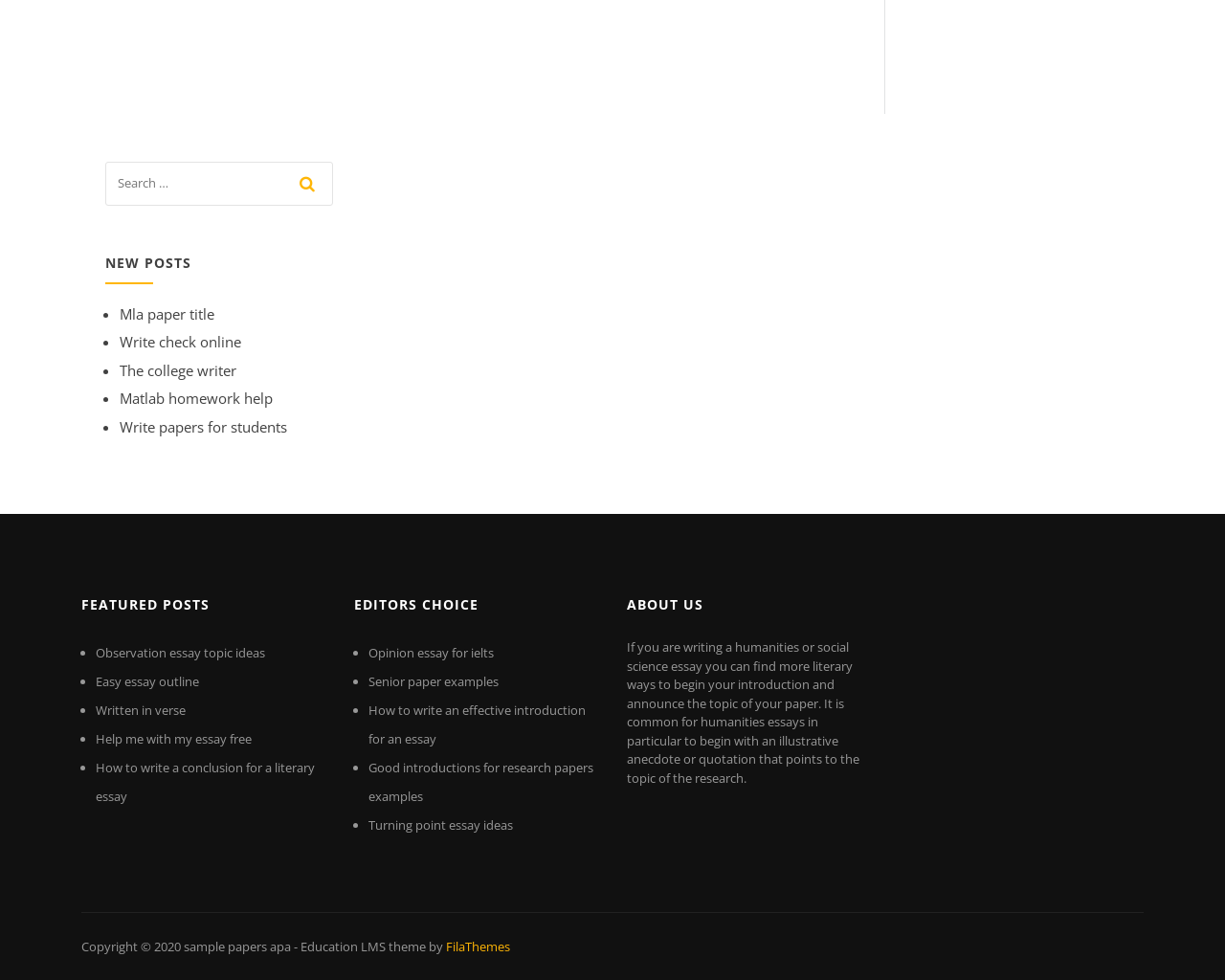How many sections are there on the webpage? Please answer the question using a single word or phrase based on the image.

4